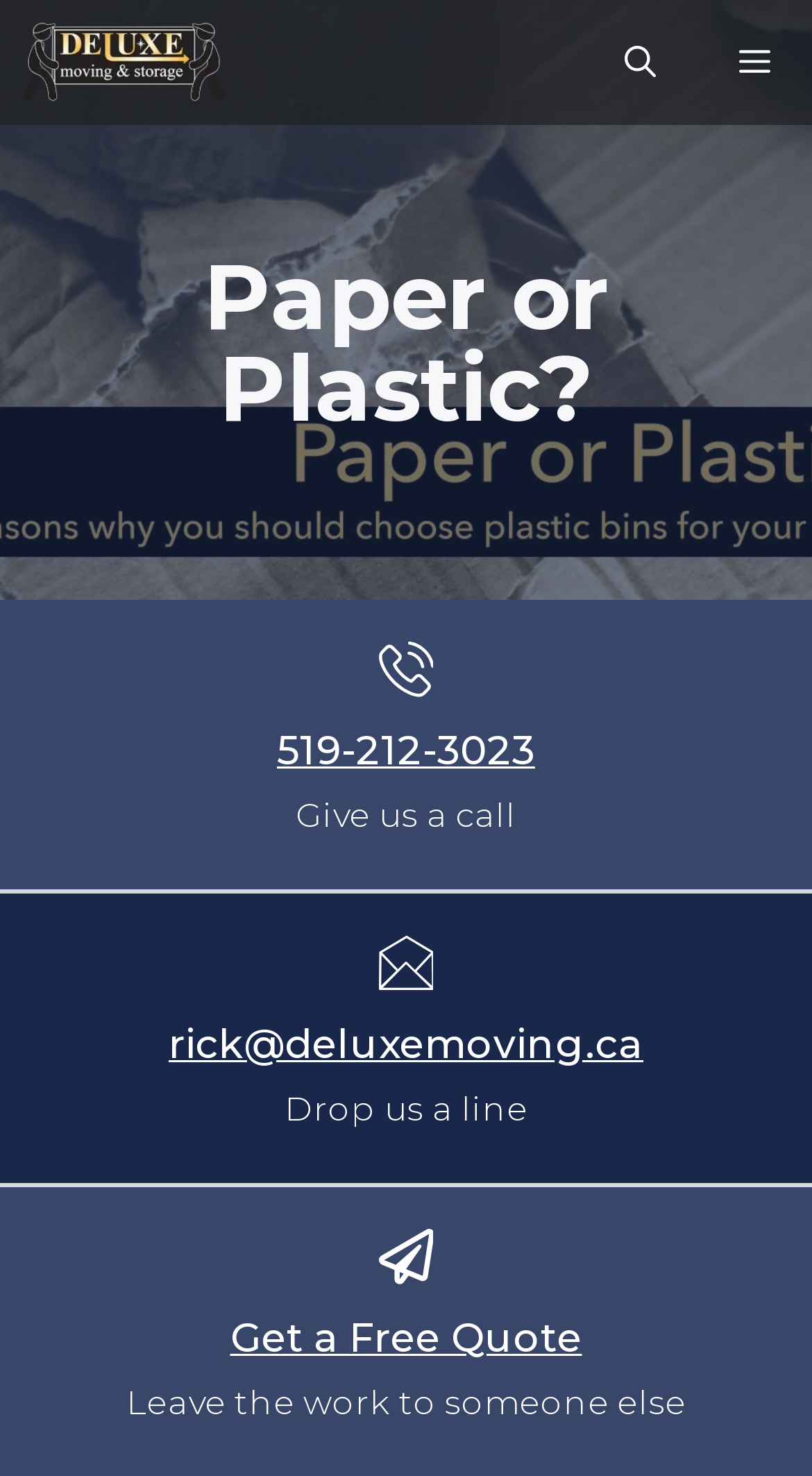Determine which piece of text is the heading of the webpage and provide it.

Paper or Plastic?